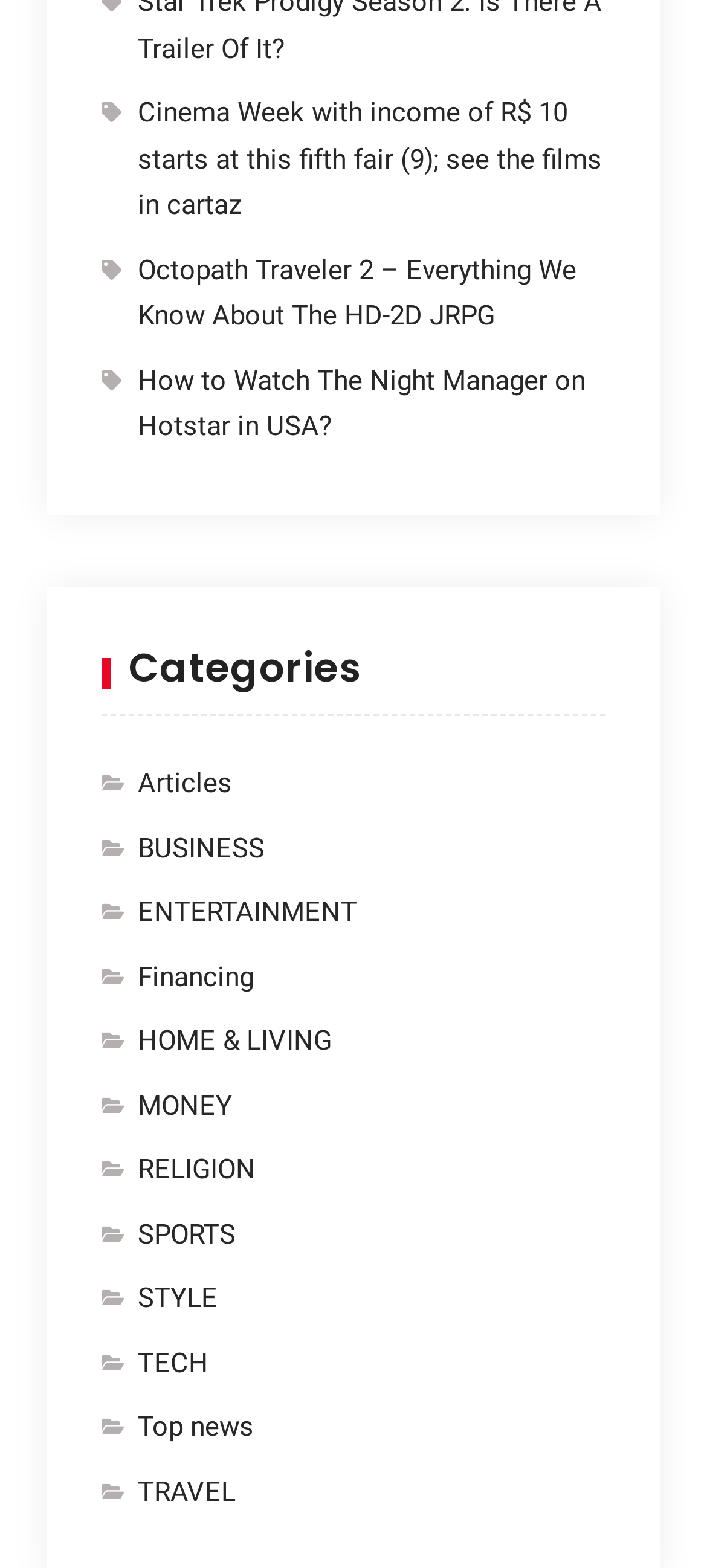What is the topic of the article with the link 'Cinema Week with income of R$ 10 starts at this fifth fair (9); see the films in cartaz'?
Relying on the image, give a concise answer in one word or a brief phrase.

Cinema Week